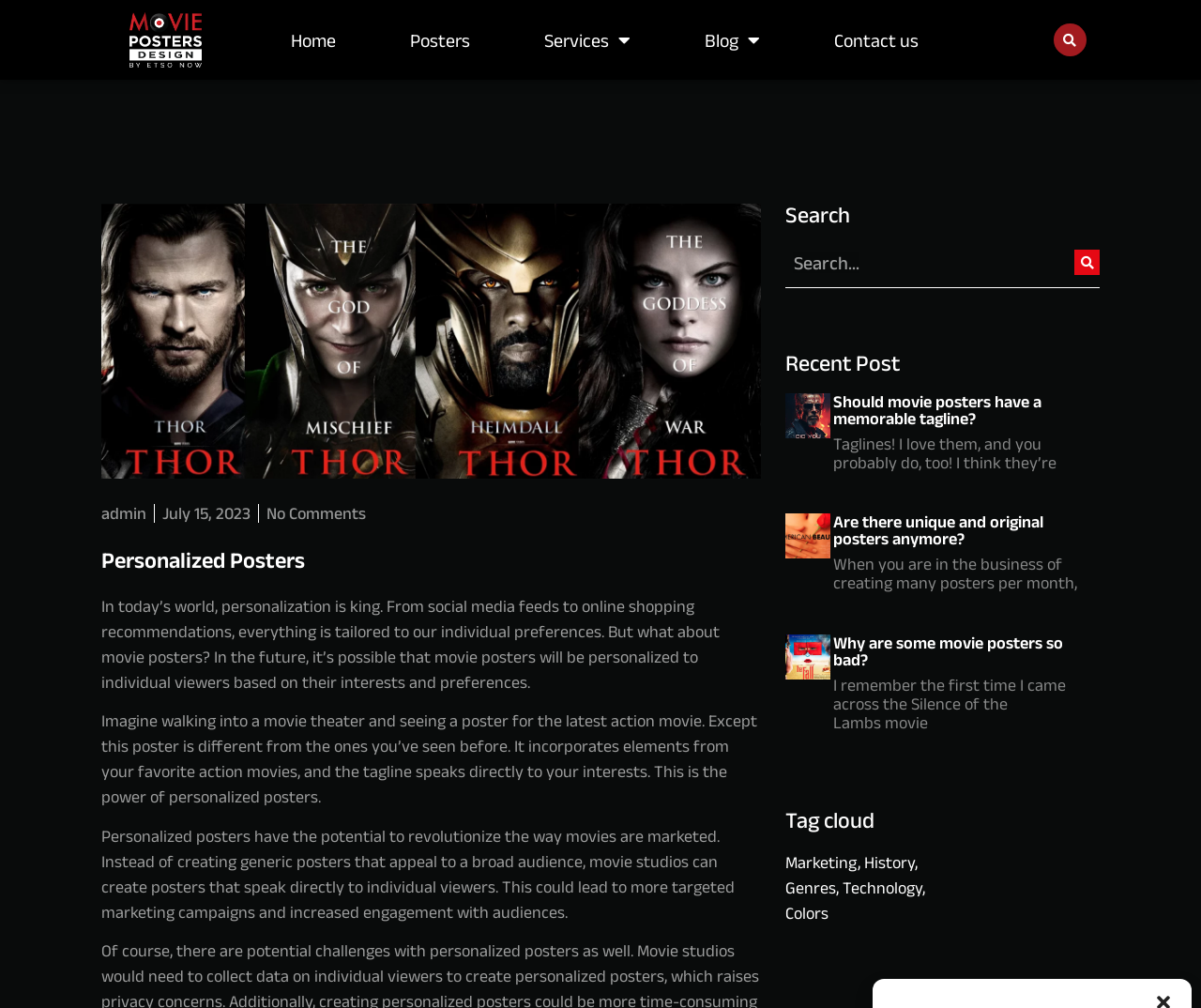Please give the bounding box coordinates of the area that should be clicked to fulfill the following instruction: "Check the recent post about movie posters". The coordinates should be in the format of four float numbers from 0 to 1, i.e., [left, top, right, bottom].

[0.654, 0.39, 0.691, 0.435]